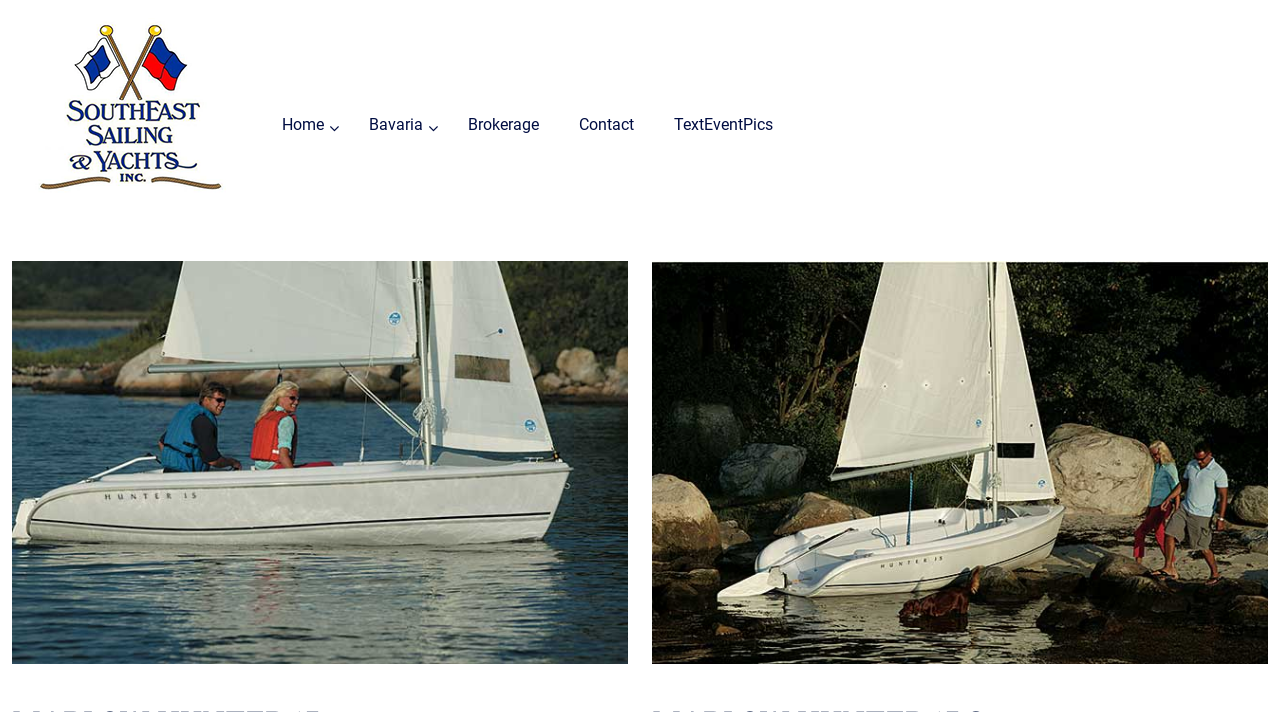Elaborate on the webpage's design and content in a detailed caption.

The webpage appears to be a yacht and sailboat consulting company's website, specifically showcasing a "TRAILERABLE 15" model. At the top-left corner, there is a link and an image with the same name, "TRAILERABLE 15", which suggests that this model is the main focus of the page.

Below the top-left corner, there is a main menu navigation bar that spans across the top of the page, containing links to "Home", "Bavaria", "Brokerage", "Contact", and "TextEventPics". These links are evenly spaced and aligned horizontally.

On the left side of the page, there is a large image of the "TRAILERABLE 15" model, taking up most of the vertical space. On the right side of the page, there is another identical image of the same model.

There are two horizontal separator lines, one above and one below the images, which divide the page into three sections. The top section contains the main menu and the top-left corner link and image, the middle section contains the two large images, and the bottom section is empty.

Overall, the webpage is focused on showcasing the "TRAILERABLE 15" model, with easy access to the main menu and other relevant pages.